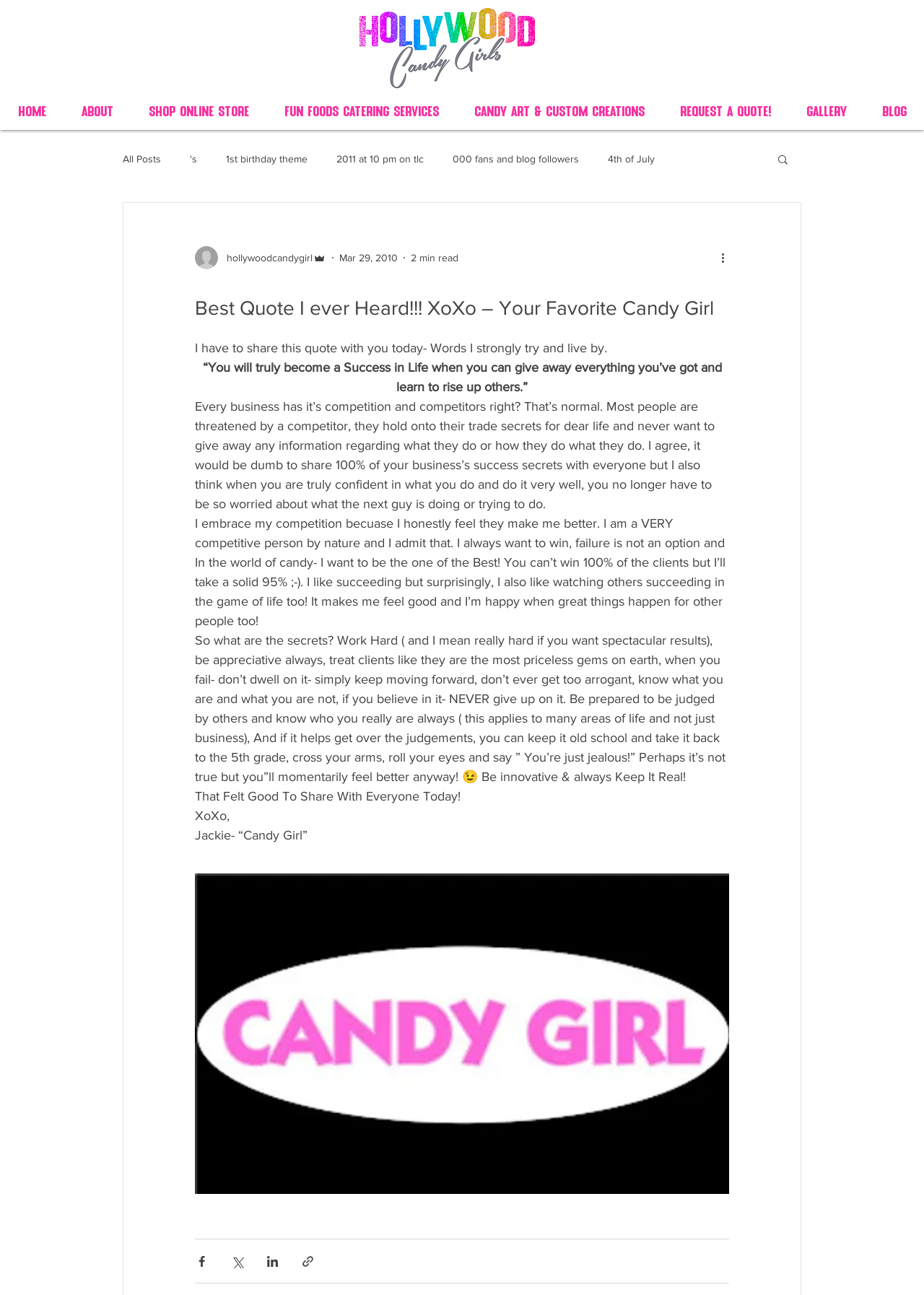What is the name of the blogger?
Refer to the screenshot and deliver a thorough answer to the question presented.

The blogger's name is mentioned at the end of the article as 'Jackie- “Candy Girl”'.